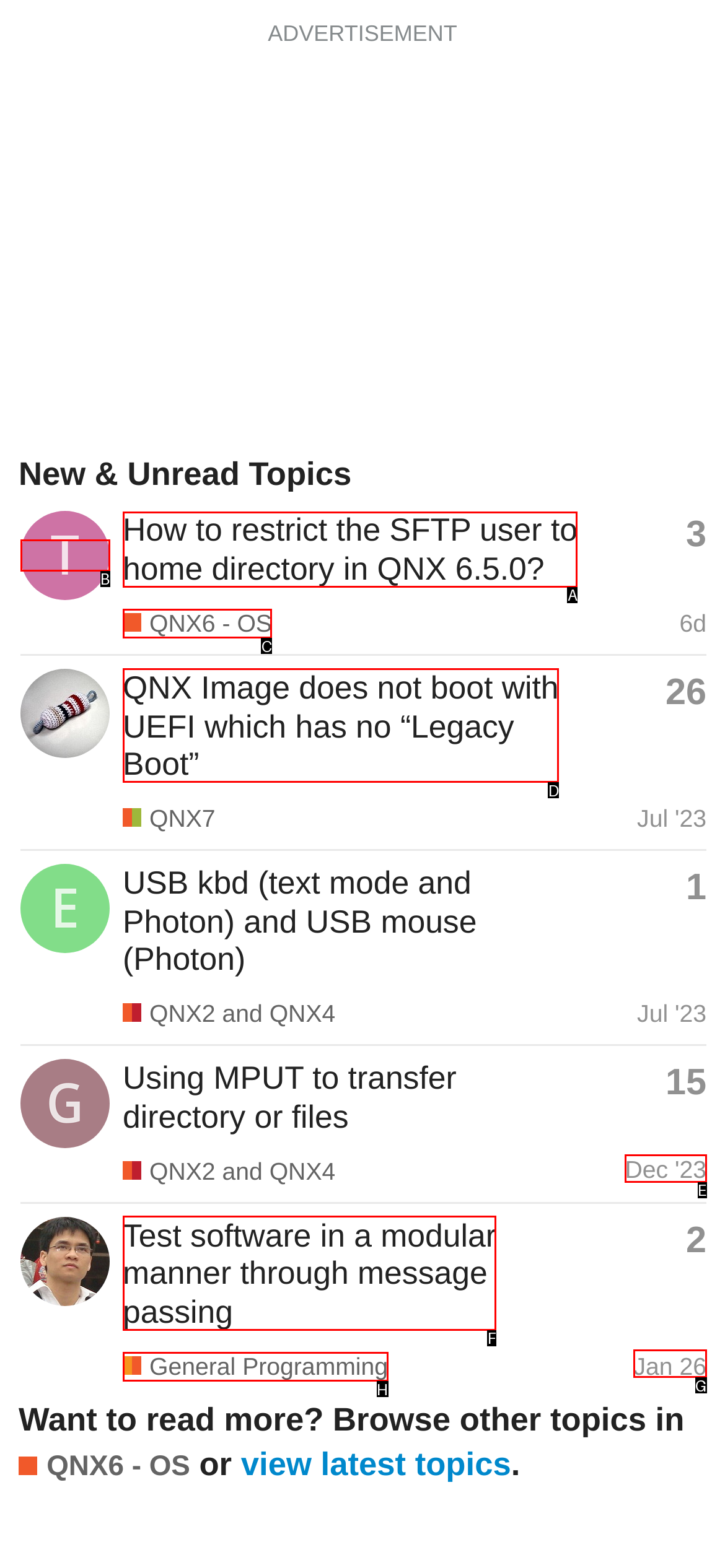Based on the description Jan 26, identify the most suitable HTML element from the options. Provide your answer as the corresponding letter.

G